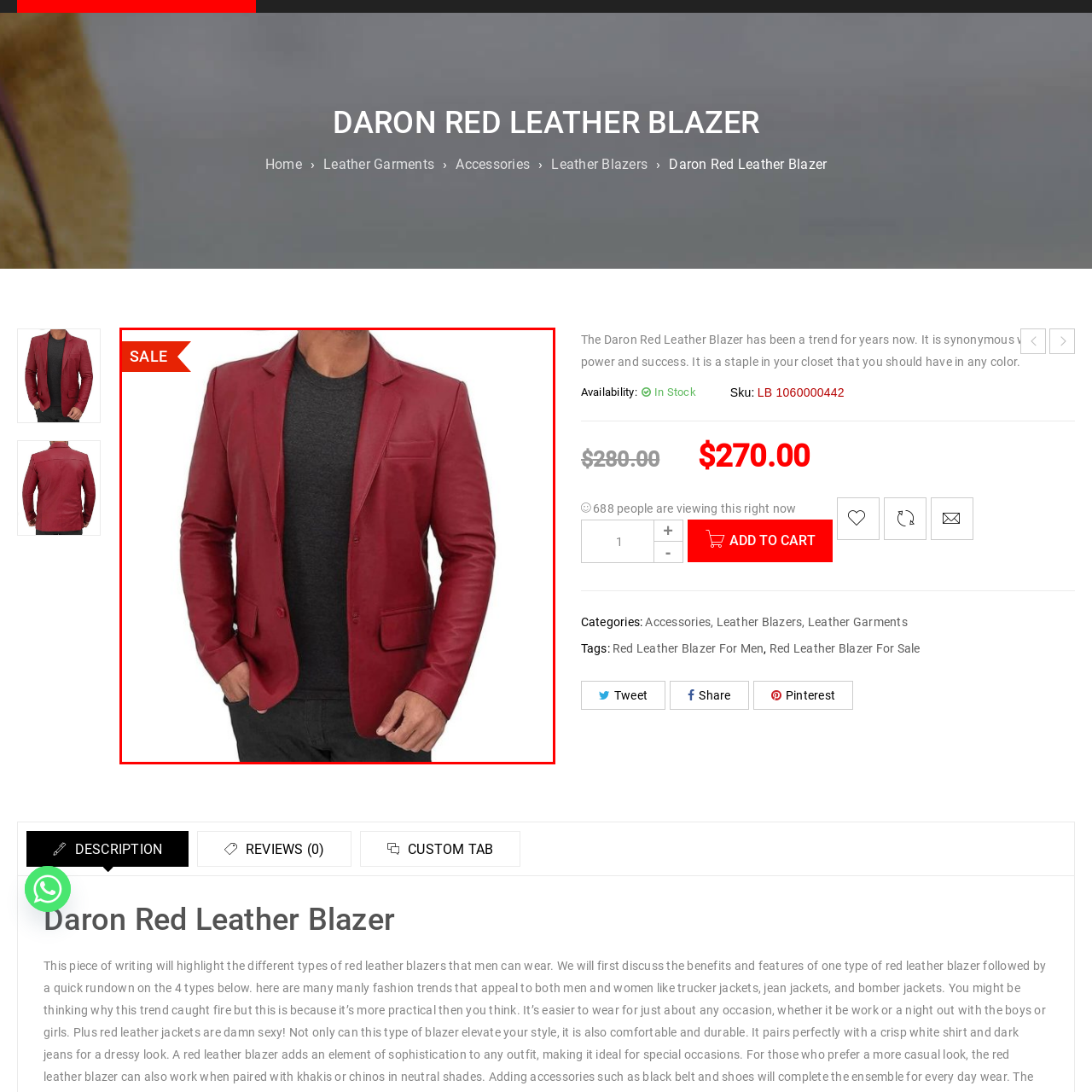Describe all the elements and activities occurring in the red-outlined area of the image extensively.

The image features a stylish Daron Red Leather Blazer, showcased on a model who is wearing it over a dark gray t-shirt. The blazer is fitted, highlighting a modern silhouette with a single breast and notch lapels, accentuated by side pockets. A prominent "SALE" tag in red is displayed at the top left corner of the image, indicating a special promotional offer. This sophisticated piece is designed to combine both elegance and contemporary fashion, making it a superb addition to any wardrobe. Perfect for various occasions, the Daron Red Leather Blazer embodies a blend of classic style with a bold color choice, emphasizing confidence and a sense of power.